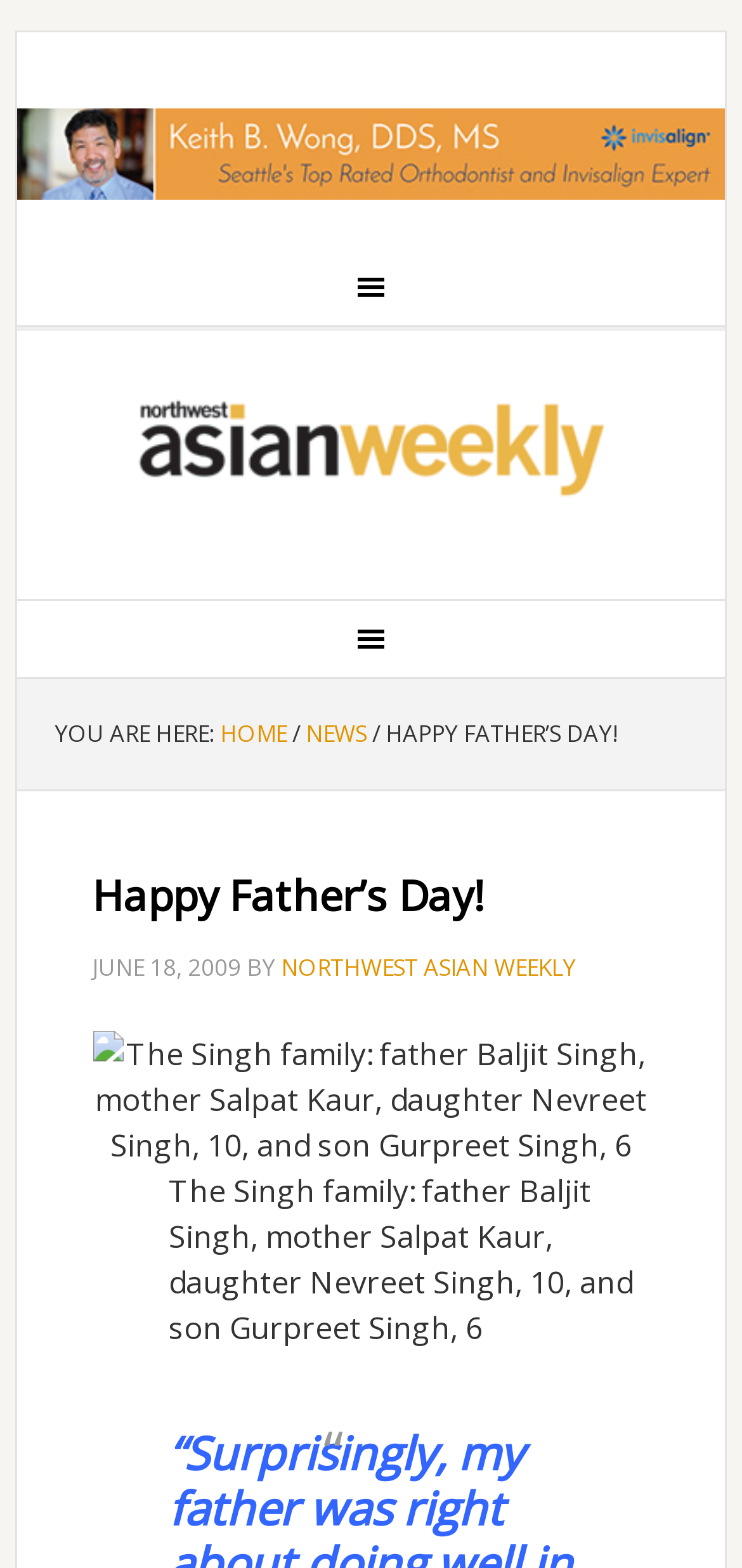With reference to the image, please provide a detailed answer to the following question: How old is Nevreet Singh?

I found Nevreet Singh's age by looking at the image description, which says 'The Singh family: father Baljit Singh, mother Salpat Kaur, daughter Nevreet Singh, 10, and son Gurpreet Singh, 6'.